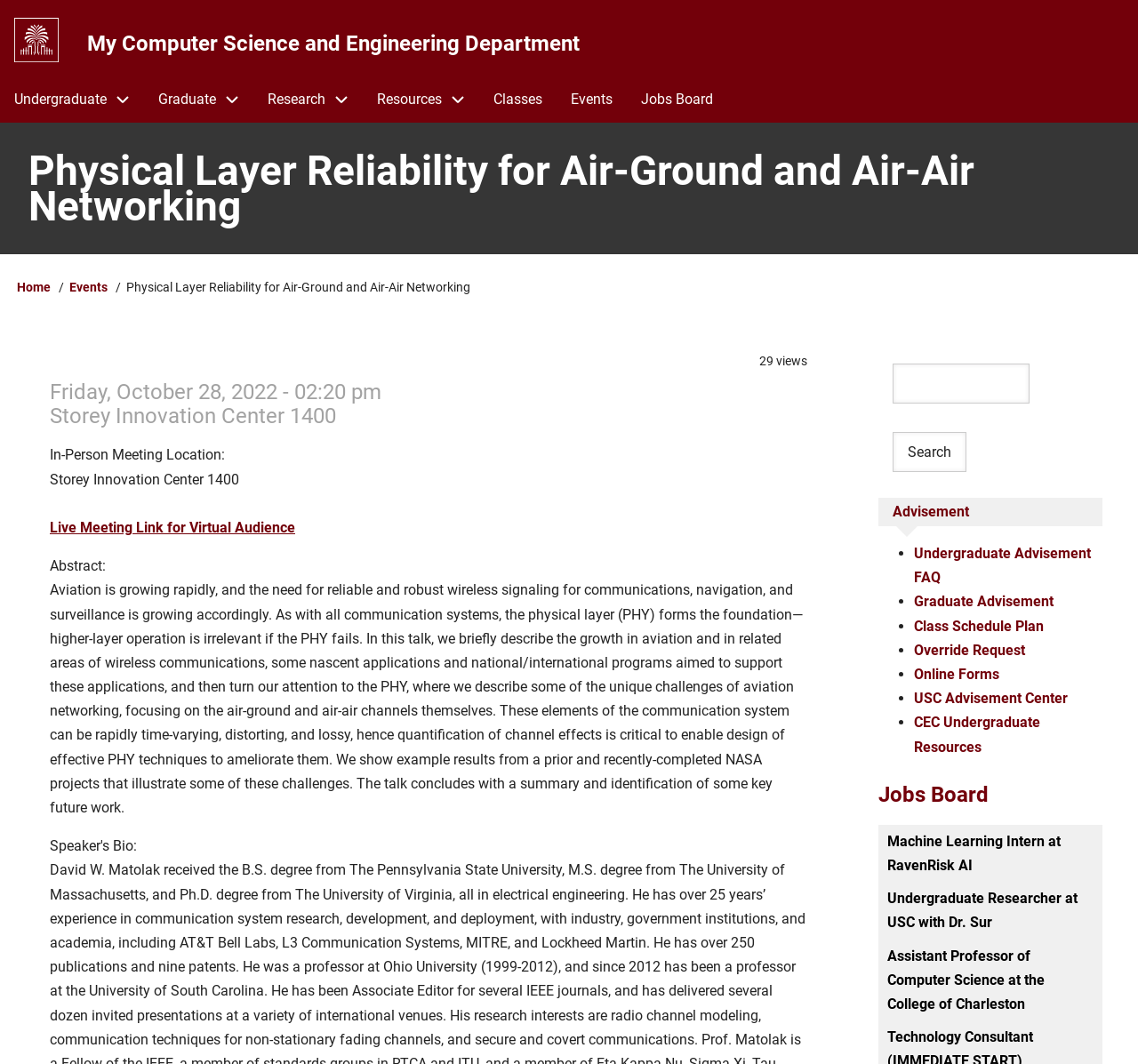Locate the bounding box of the UI element defined by this description: "Jobs Board". The coordinates should be given as four float numbers between 0 and 1, formatted as [left, top, right, bottom].

[0.772, 0.735, 0.869, 0.758]